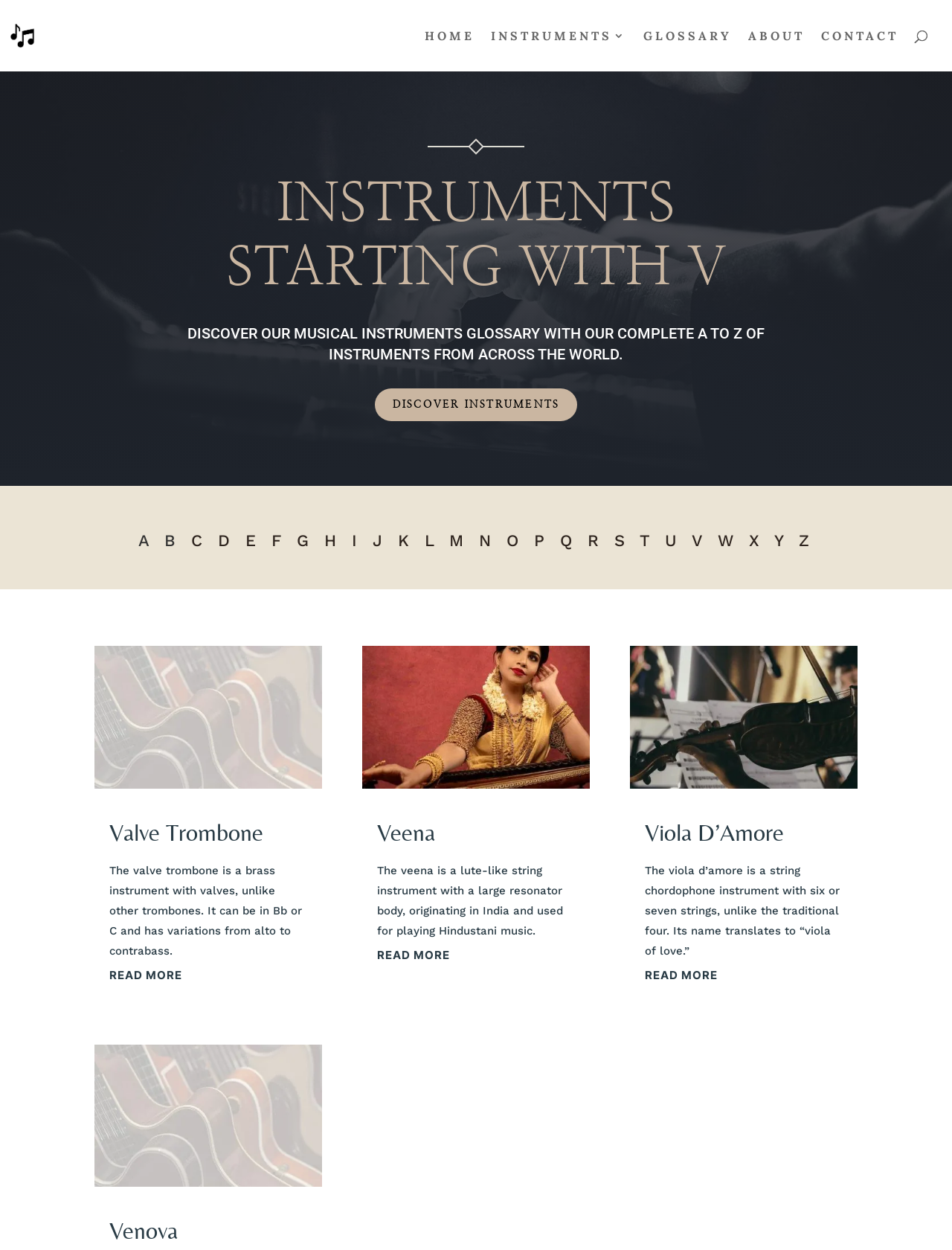How many instruments are listed on this webpage?
Based on the image, provide a one-word or brief-phrase response.

3